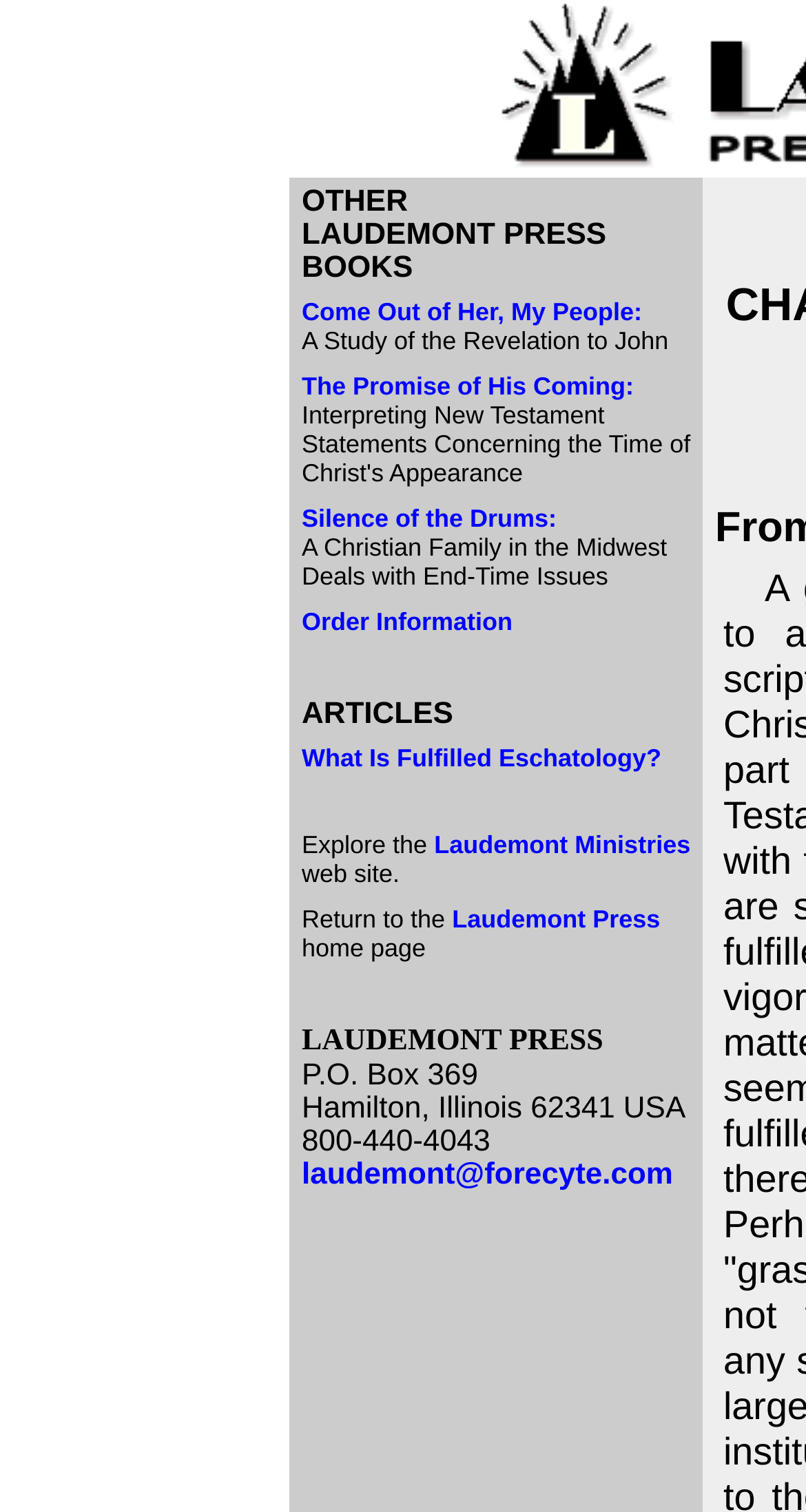Locate the bounding box coordinates of the clickable element to fulfill the following instruction: "Read about the Promise of His Coming". Provide the coordinates as four float numbers between 0 and 1 in the format [left, top, right, bottom].

[0.374, 0.246, 0.786, 0.265]